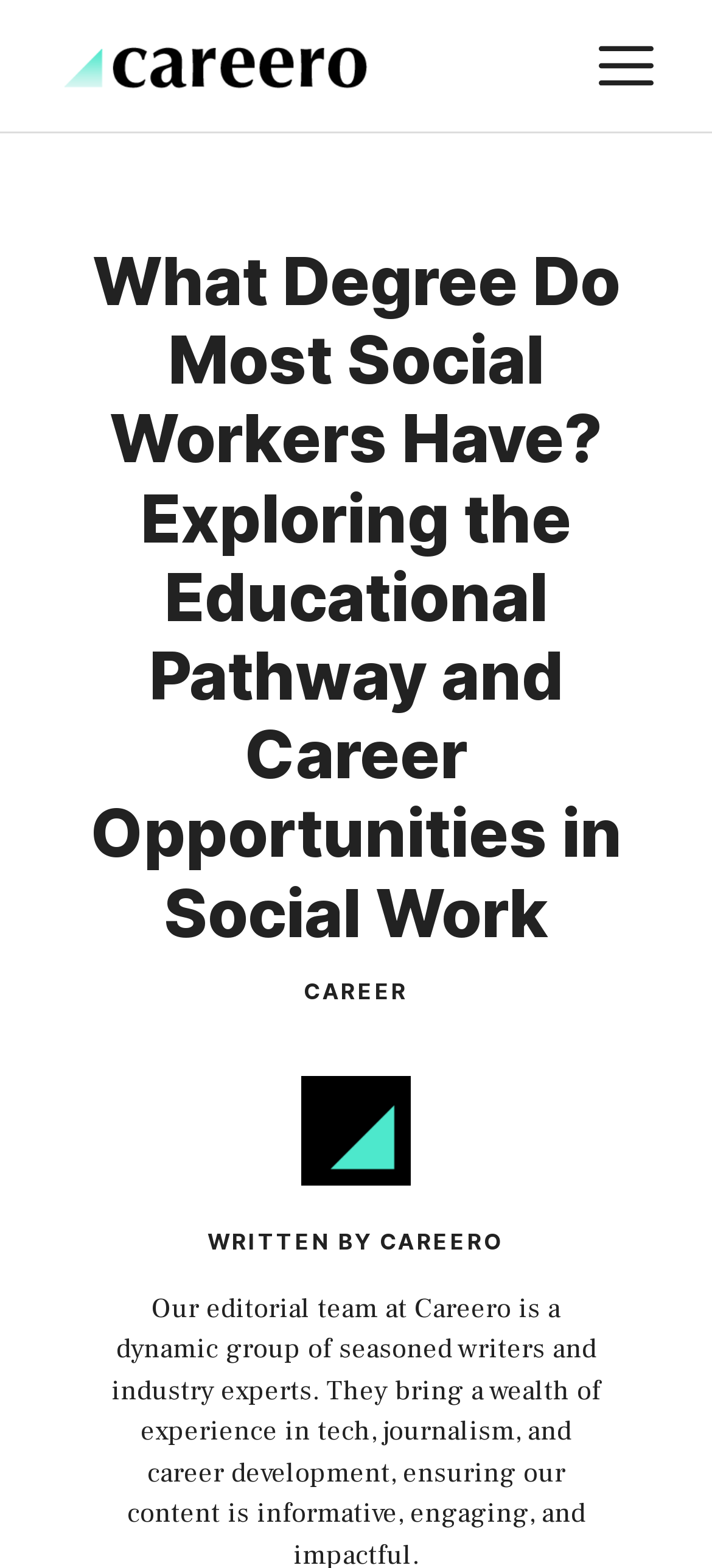What is the topic of the article?
Respond to the question with a single word or phrase according to the image.

Social Work